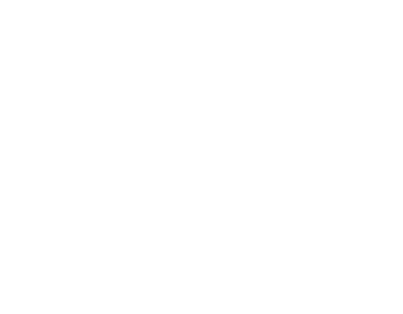Based on the visual content of the image, answer the question thoroughly: What type of cars are available for hire?

The caption states that the service offers a diverse selection of luxury chauffeur cars, ranging from classic wedding cars to contemporary sports cars, implying that both classic and sports cars are available for hire.